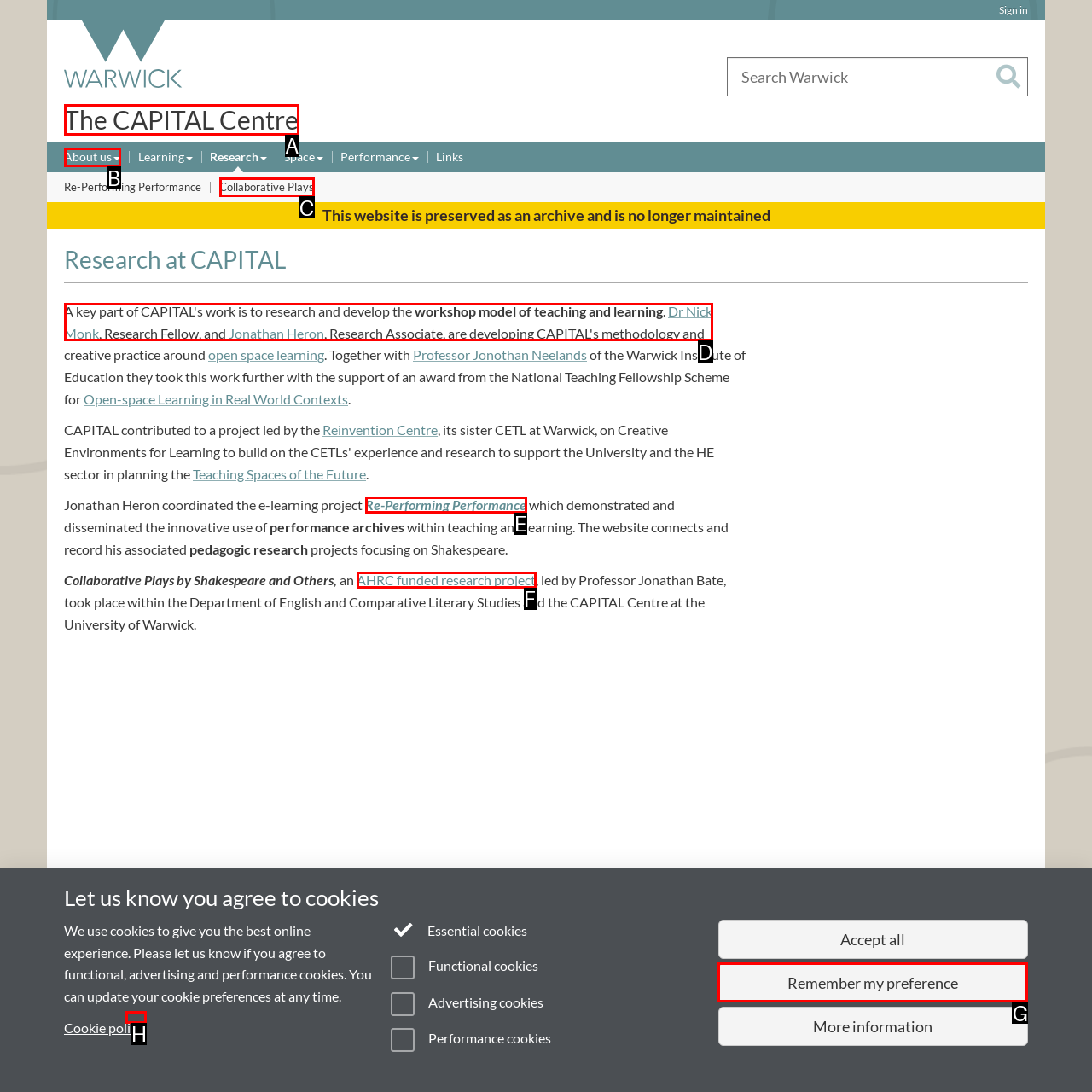Determine which UI element I need to click to achieve the following task: Read the article by Jasmin Graber Provide your answer as the letter of the selected option.

None